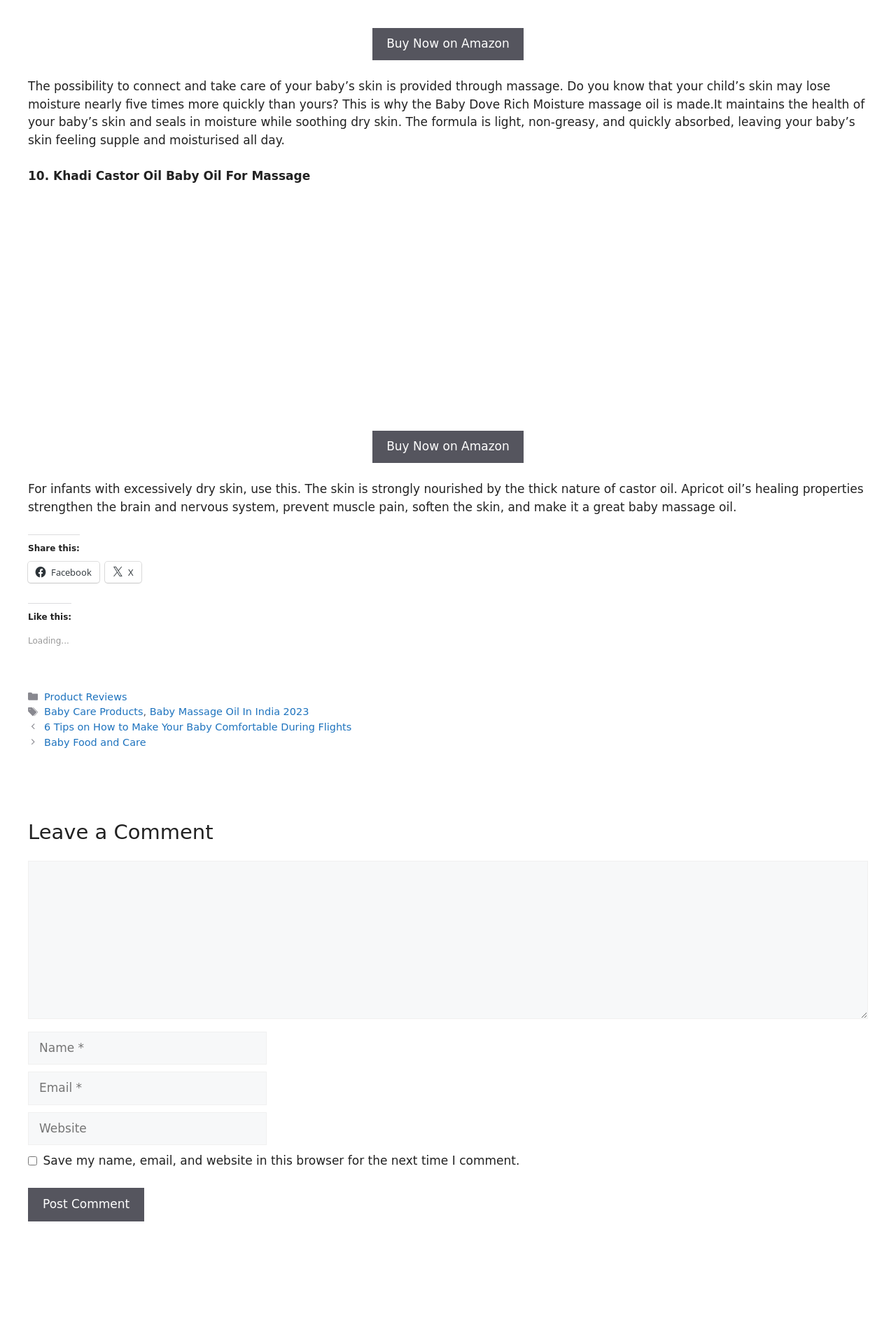Please locate the bounding box coordinates of the region I need to click to follow this instruction: "Buy the Baby Dove Rich Moisture massage oil on Amazon".

[0.416, 0.021, 0.584, 0.045]